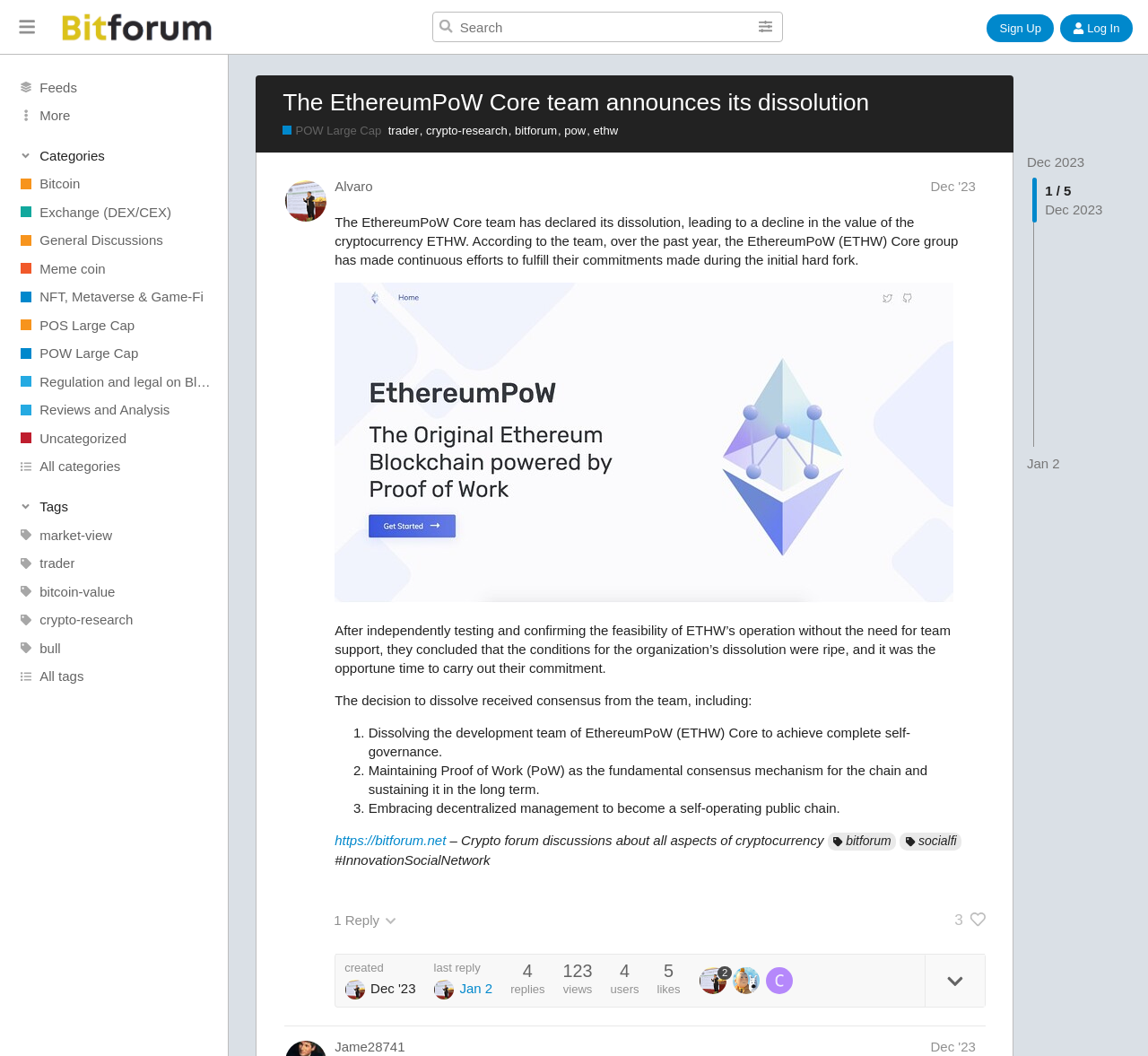What is the name of the cryptocurrency mentioned in the article?
Please provide a single word or phrase based on the screenshot.

ETHW